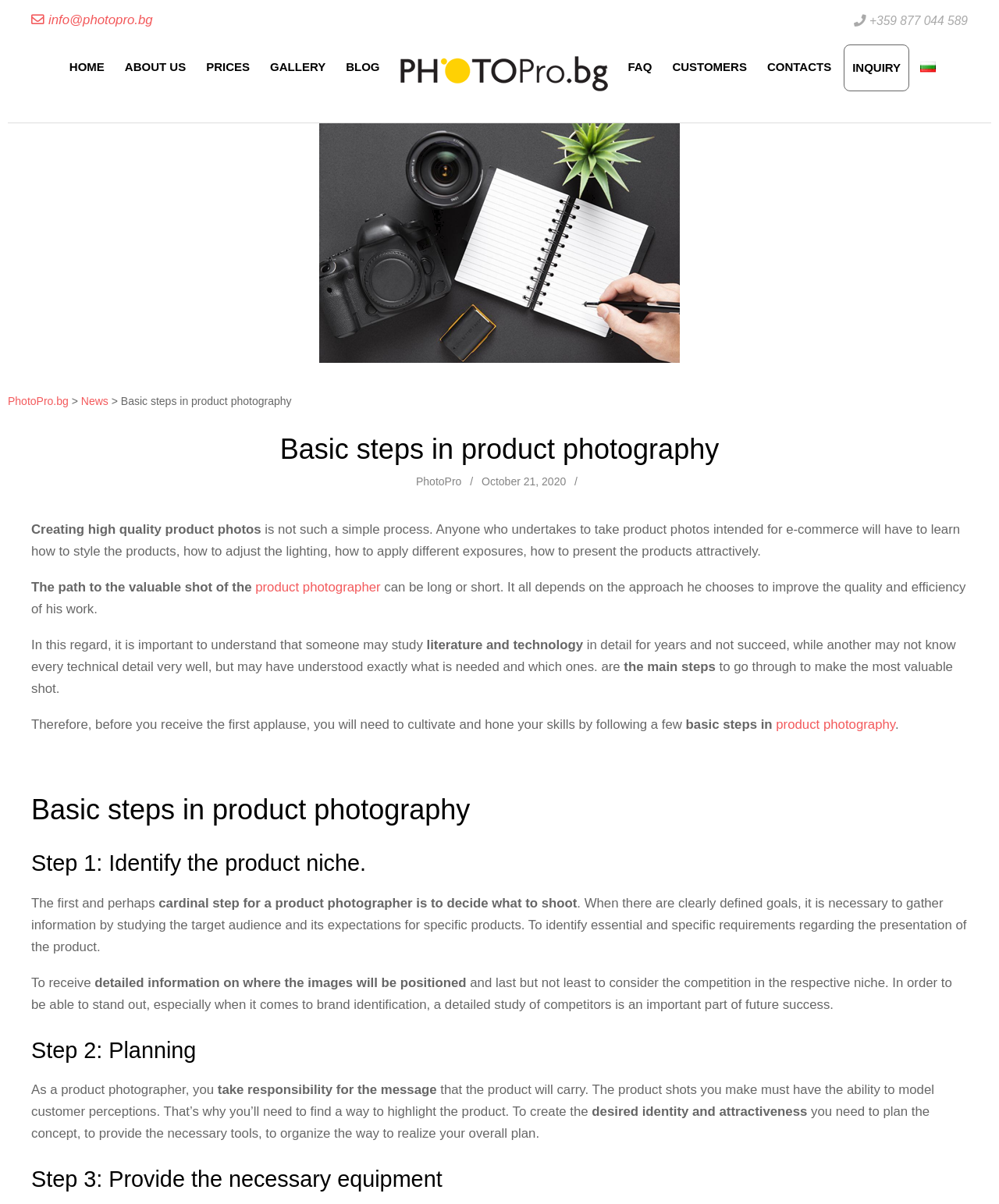Utilize the details in the image to give a detailed response to the question: What is the third step in product photography?

I found the third step in product photography by looking at the subheadings on the page. The third subheading is 'Step 3: Provide the necessary equipment', which indicates that the third step is to provide the necessary equipment.